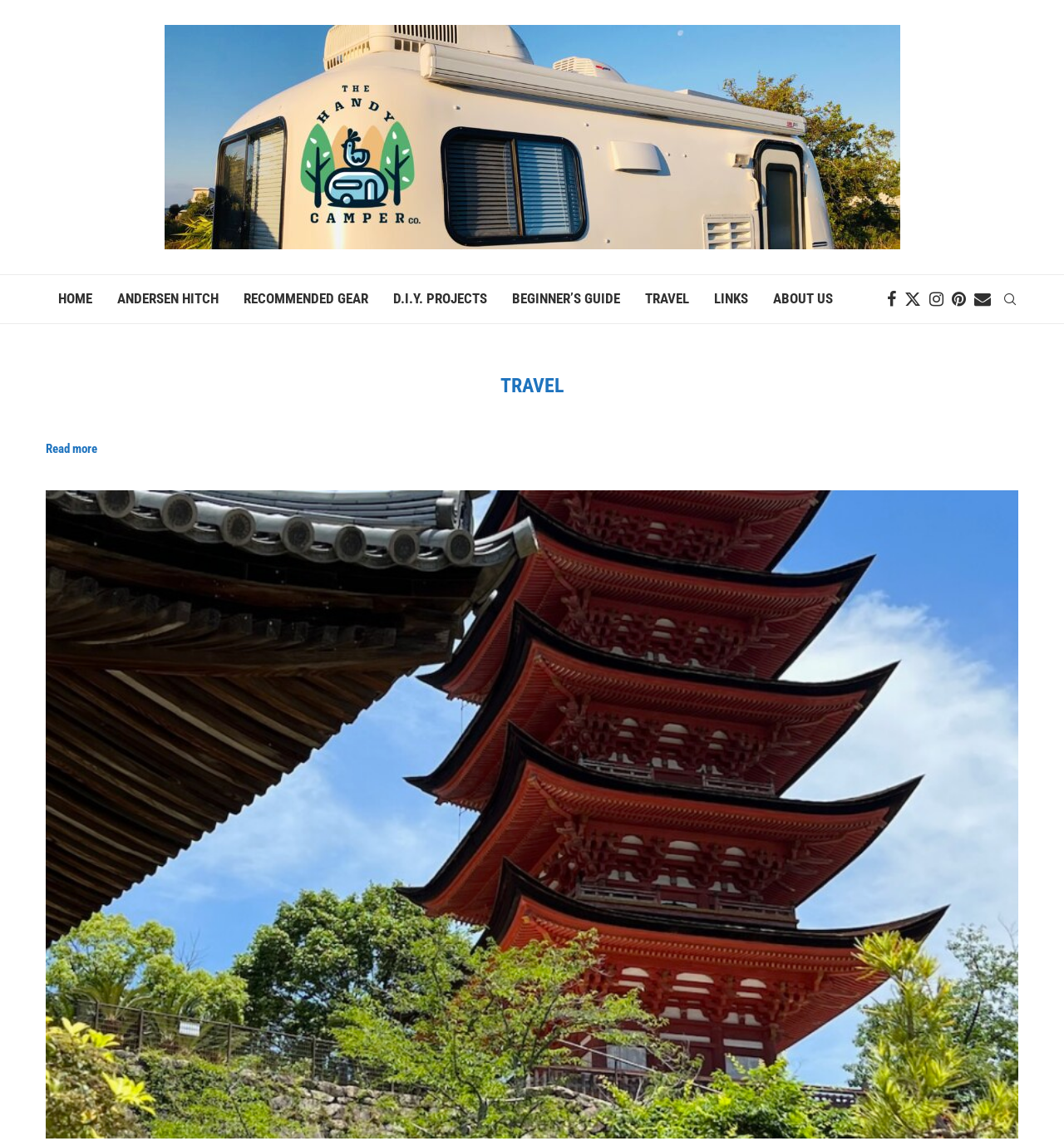Provide a short answer using a single word or phrase for the following question: 
What is the name of the website?

The Handy Camper